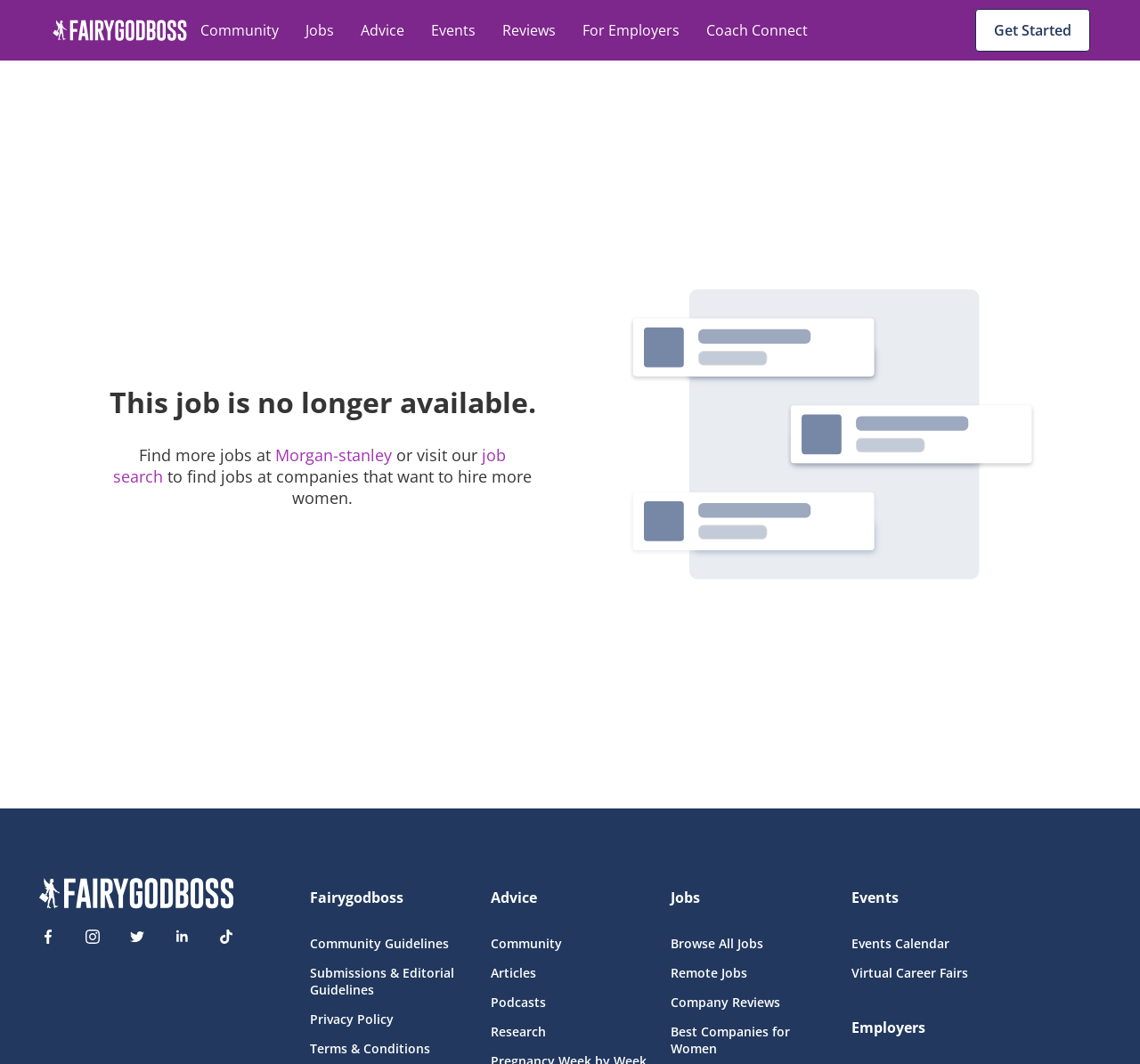Locate the bounding box of the UI element described in the following text: "For For Employers".

[0.787, 0.018, 0.895, 0.039]